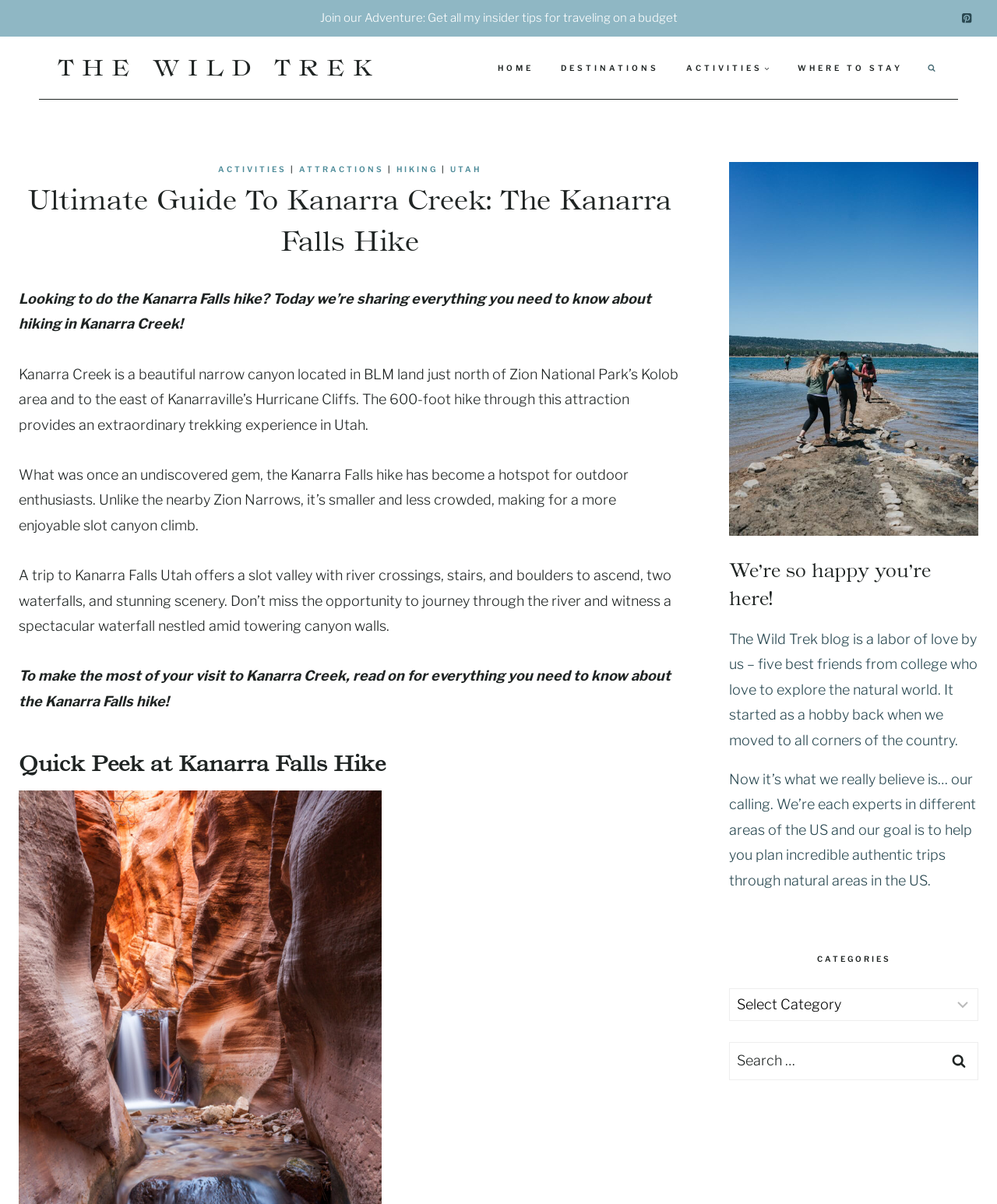What is the topic of the article?
Based on the screenshot, respond with a single word or phrase.

Kanarra Falls hike